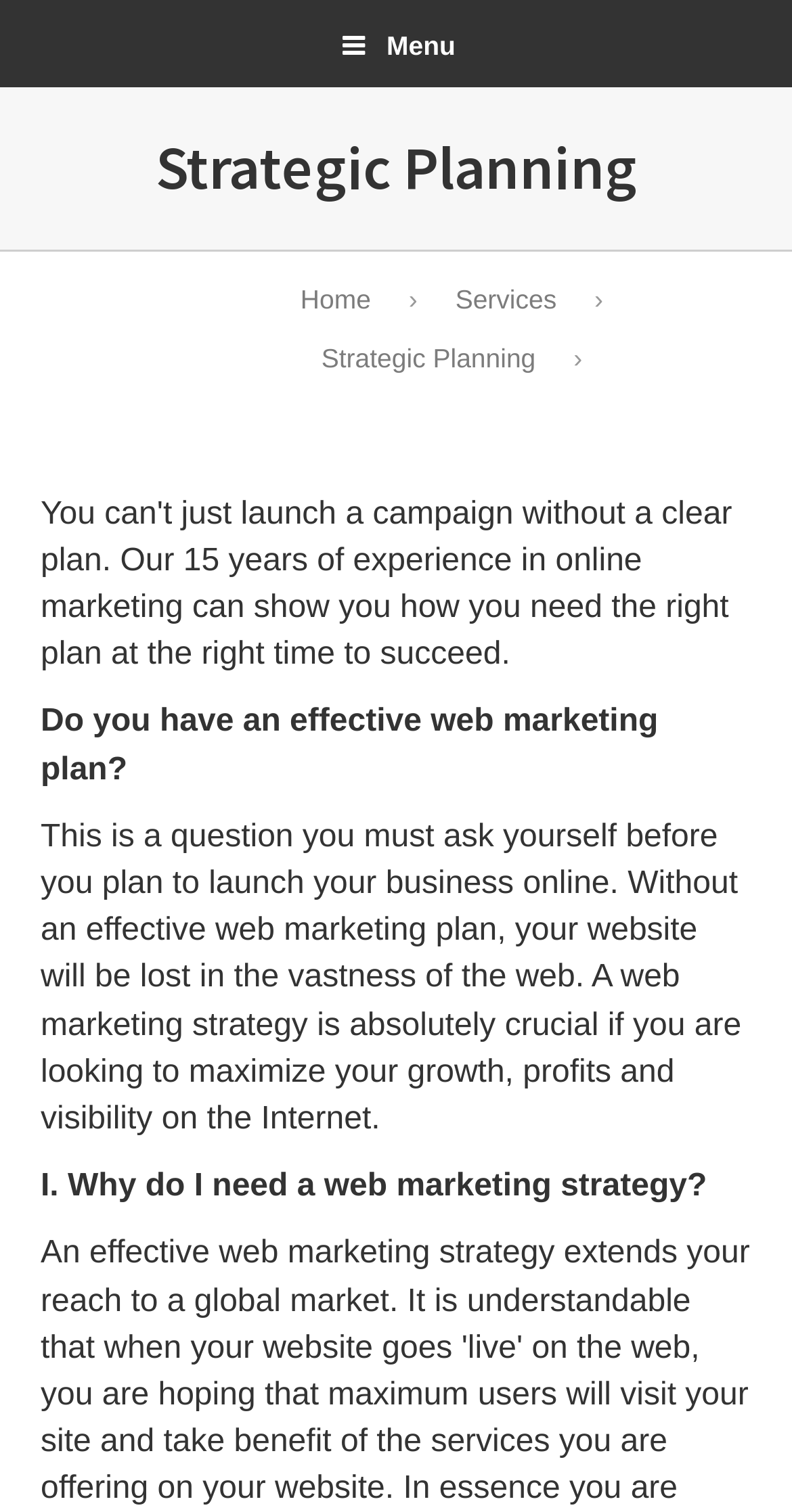What is the question asked in the webpage?
Look at the image and respond with a one-word or short phrase answer.

Do you have an effective web marketing plan?